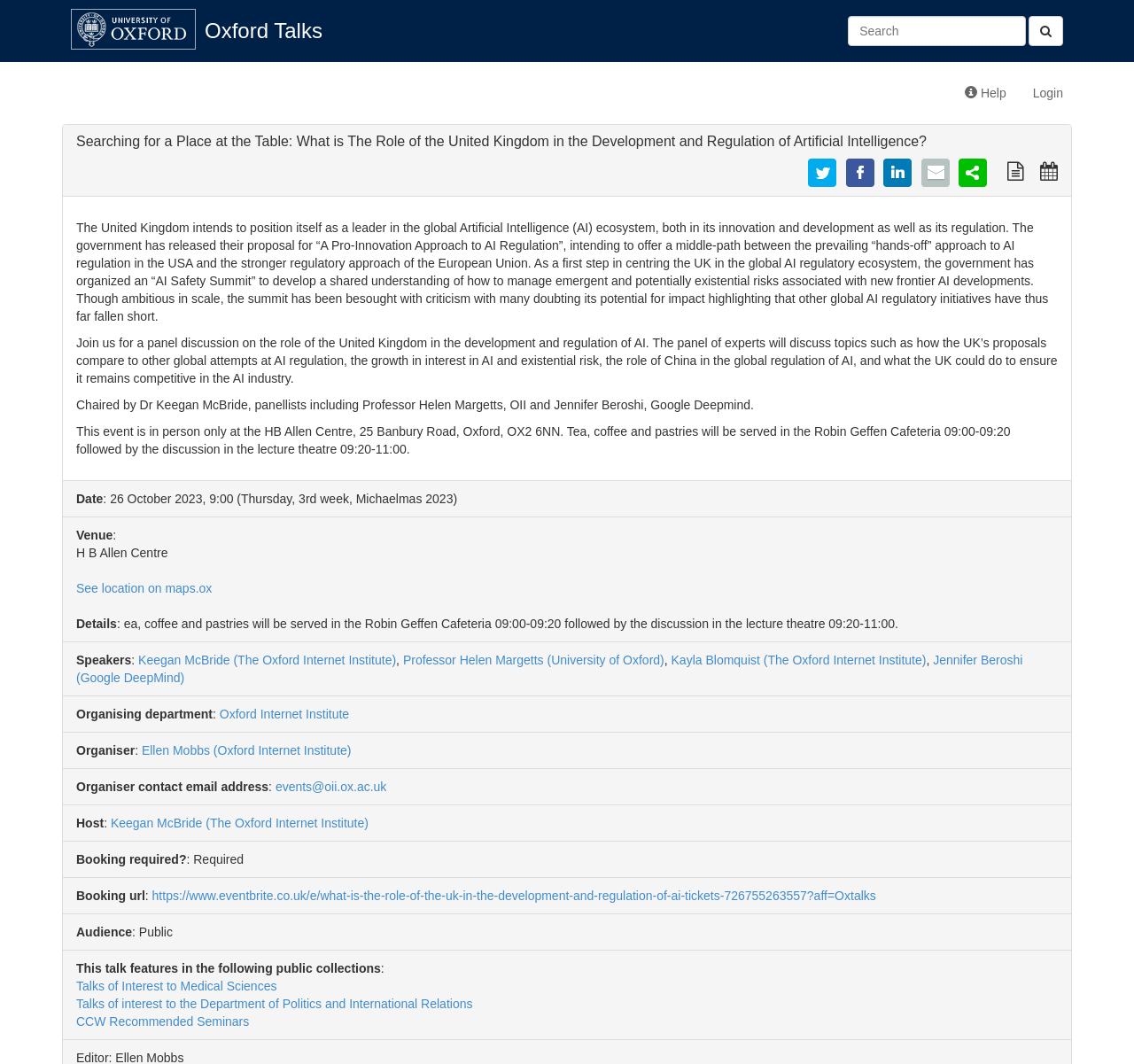For the element described, predict the bounding box coordinates as (top-left x, top-left y, bottom-right x, bottom-right y). All values should be between 0 and 1. Element description: Ellen Mobbs (Oxford Internet Institute)

[0.125, 0.699, 0.31, 0.712]